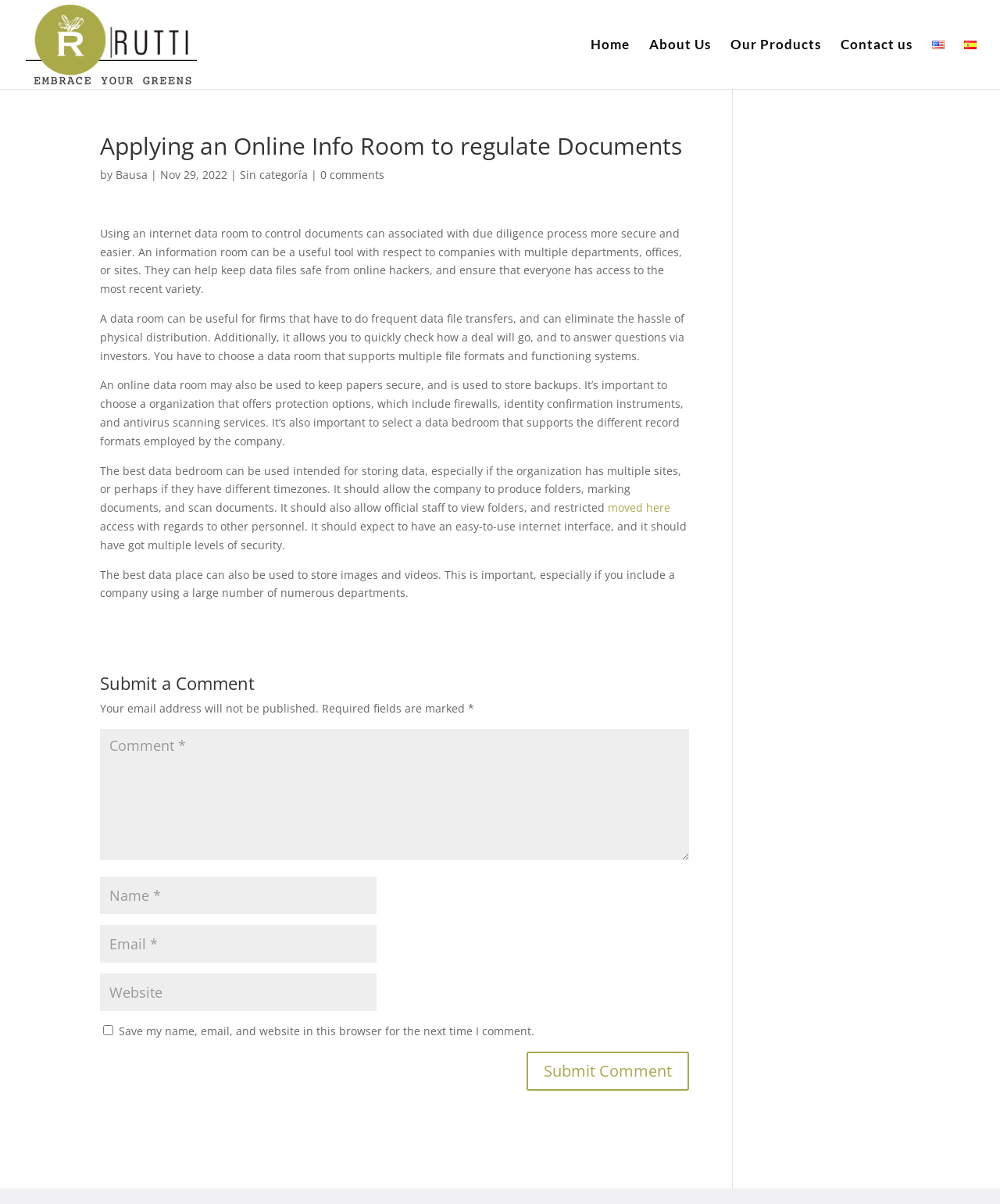Identify the bounding box coordinates for the region of the element that should be clicked to carry out the instruction: "Submit a comment". The bounding box coordinates should be four float numbers between 0 and 1, i.e., [left, top, right, bottom].

[0.527, 0.873, 0.689, 0.906]